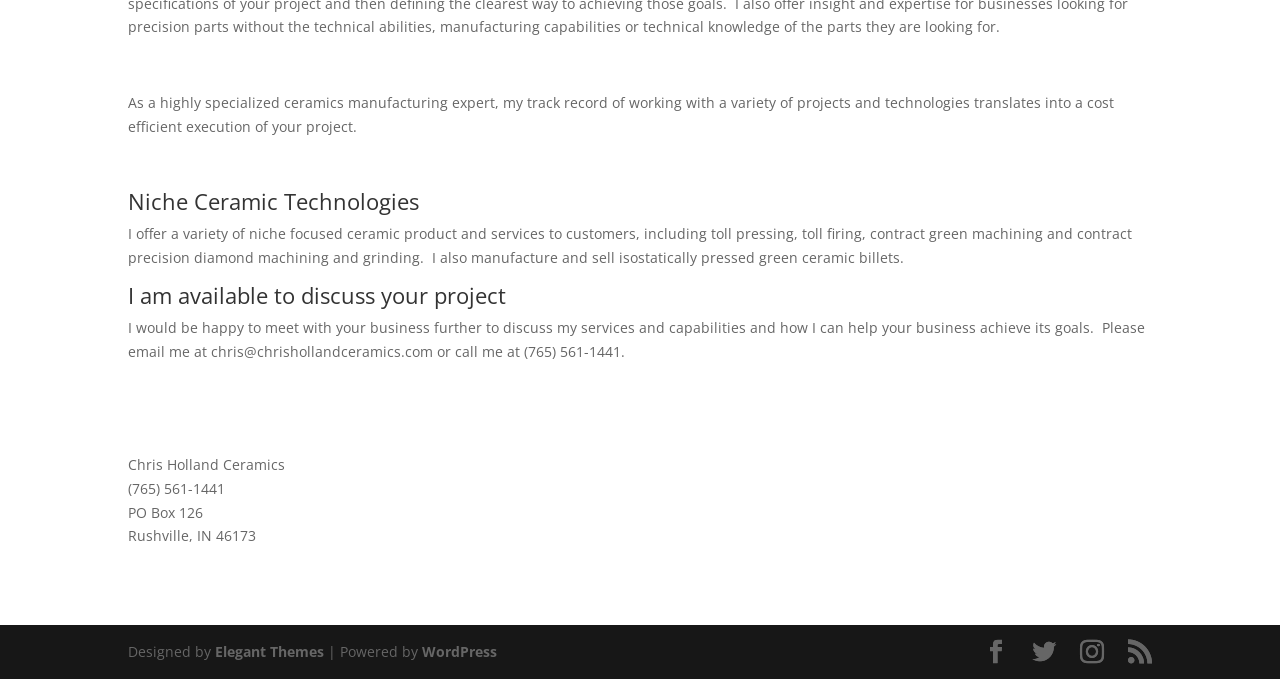Answer this question using a single word or a brief phrase:
What is the location of the expert's business?

Rushville, IN 46173